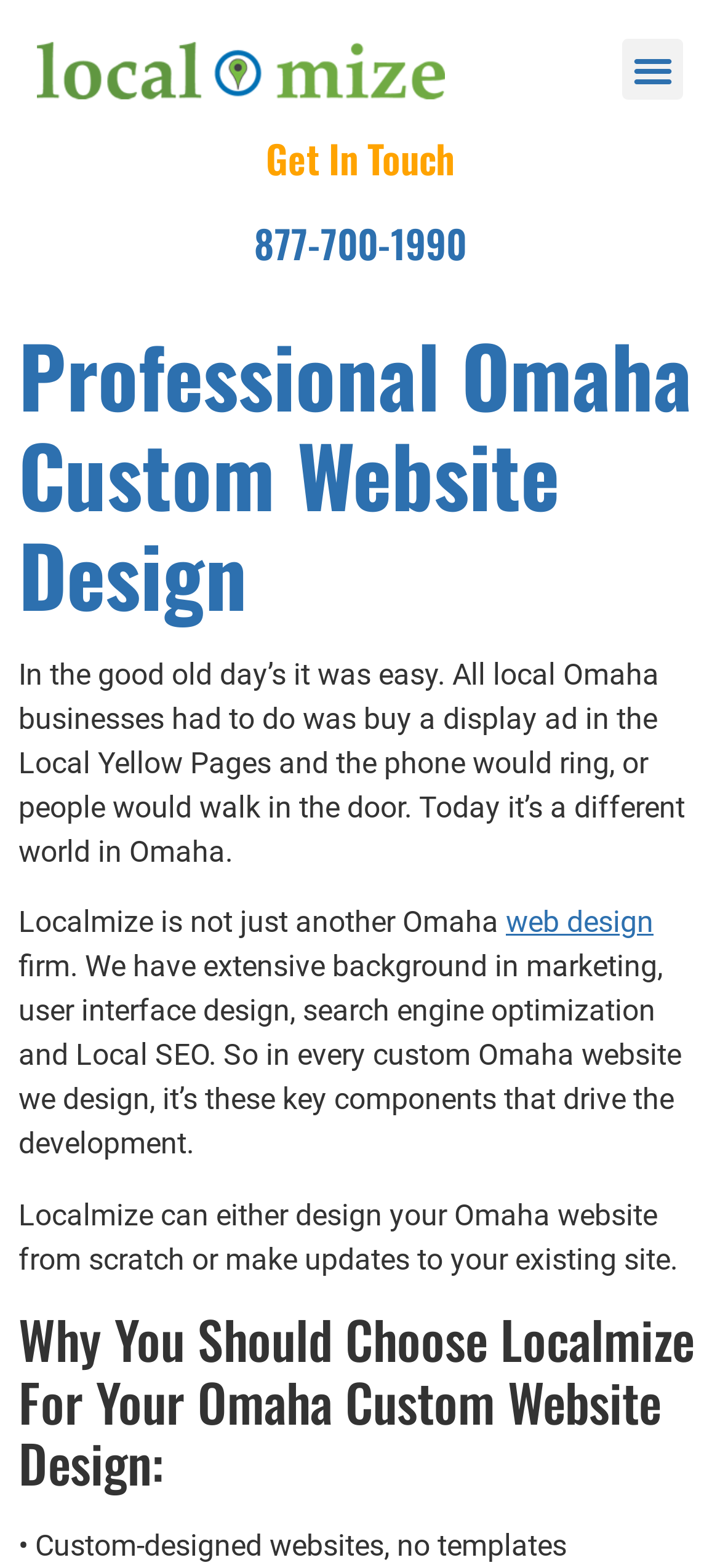What can Localmize do to an existing website?
Give a thorough and detailed response to the question.

I found this by reading the StaticText element that mentions Localmize can either design a website from scratch or make updates to an existing site.